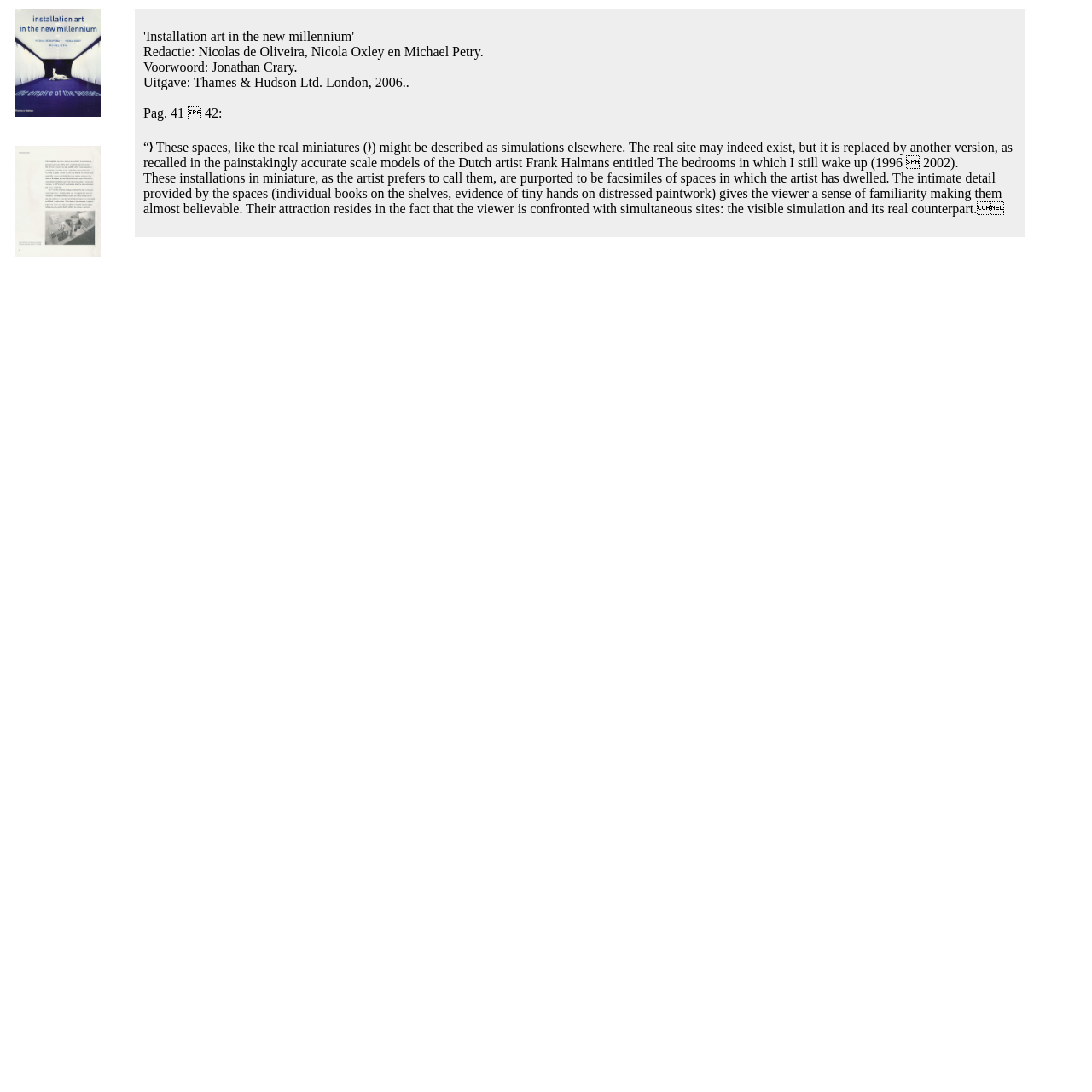What is the page range mentioned?
Provide a one-word or short-phrase answer based on the image.

41-42